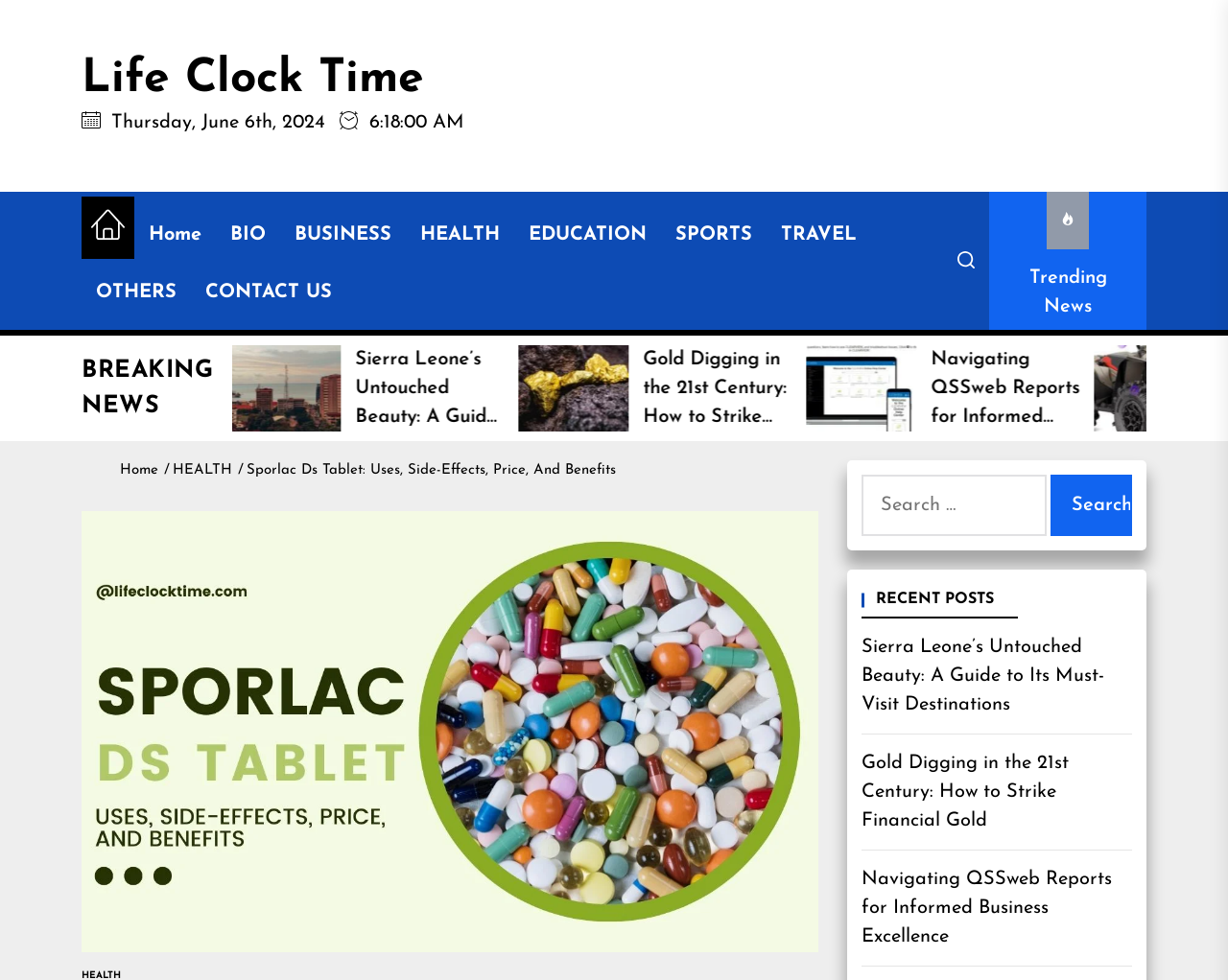Please determine the bounding box coordinates of the area that needs to be clicked to complete this task: 'Search for something'. The coordinates must be four float numbers between 0 and 1, formatted as [left, top, right, bottom].

[0.702, 0.484, 0.922, 0.547]